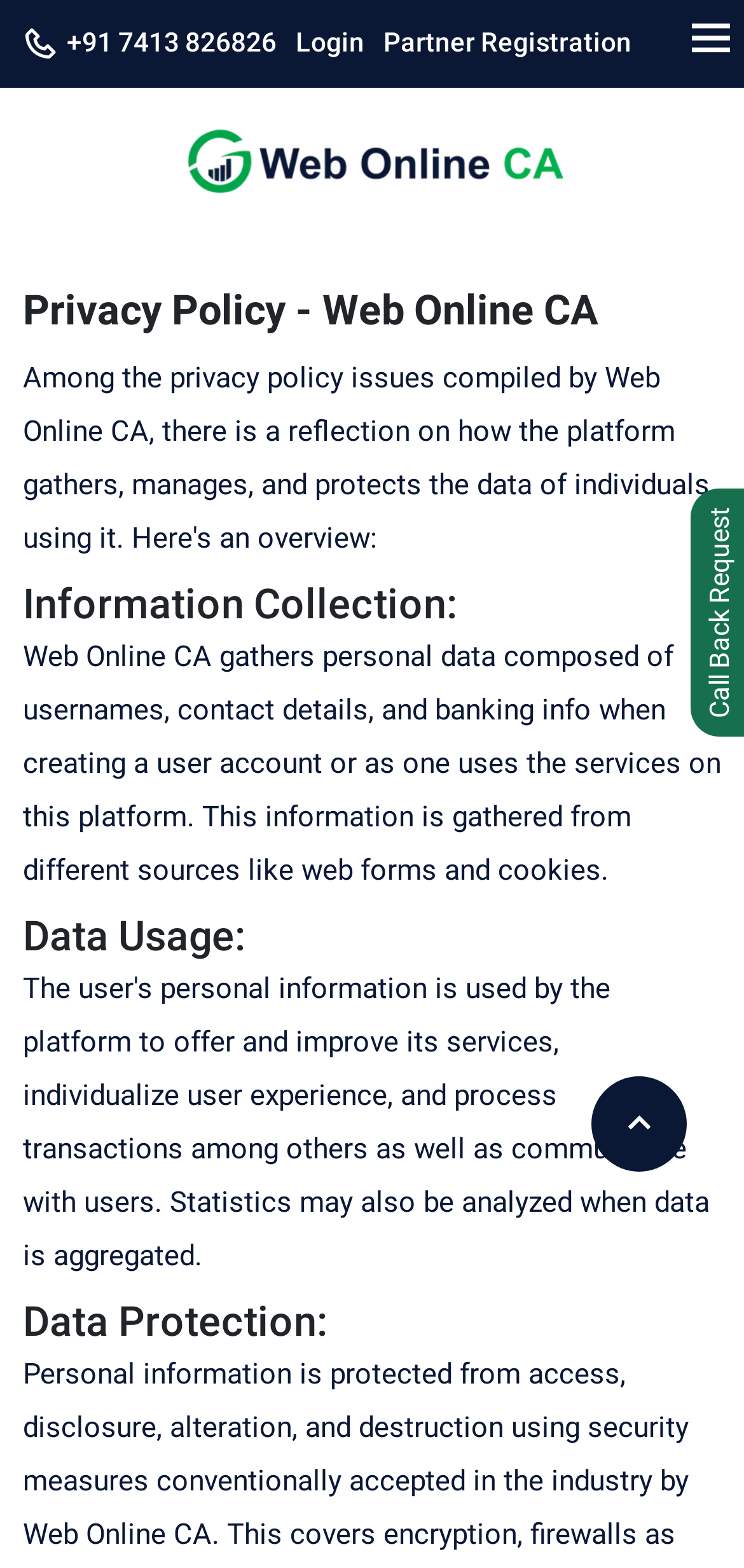Reply to the question with a single word or phrase:
How many headings are on the webpage?

4